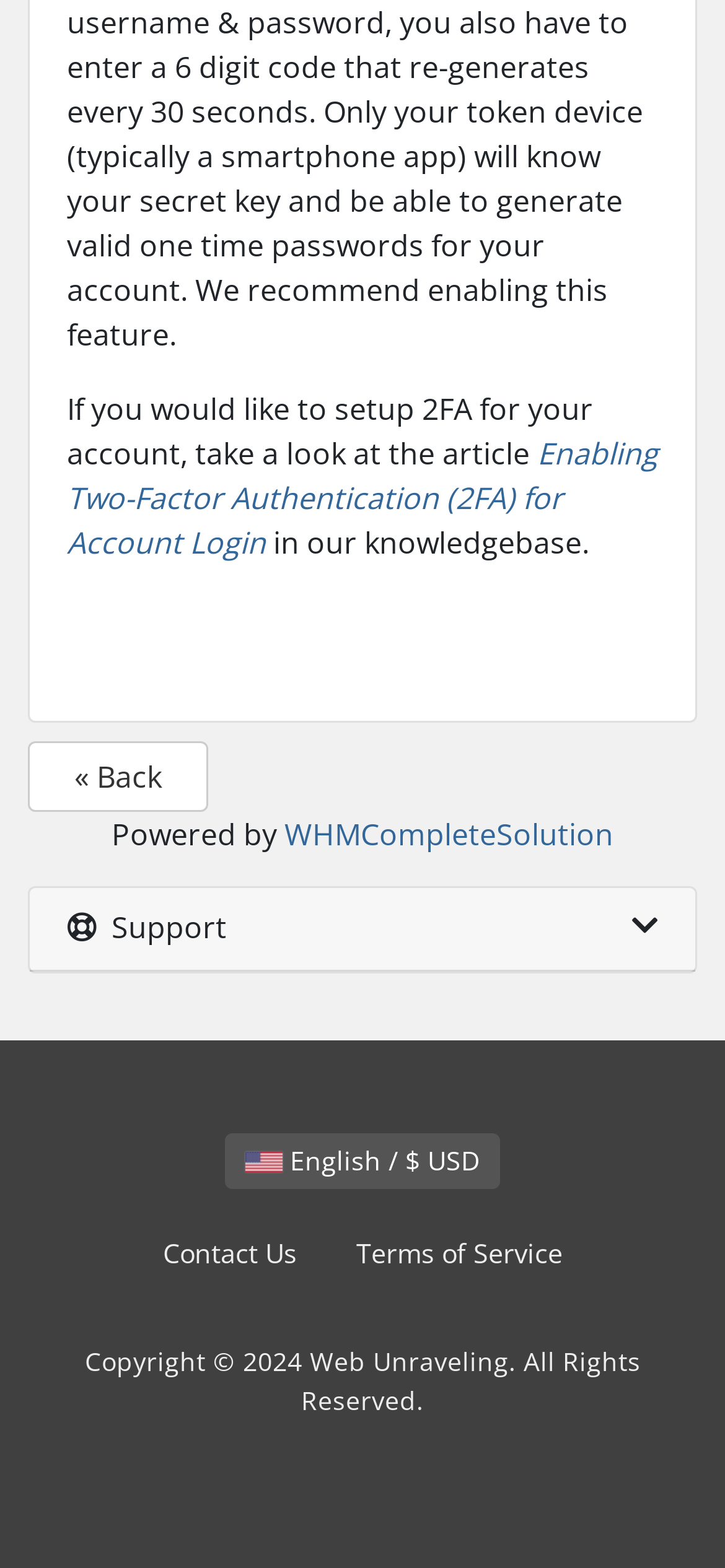Using the information in the image, could you please answer the following question in detail:
What is the language and currency of the current page?

The button 'English / $ USD' suggests that the language of the current page is English and the currency is USD.